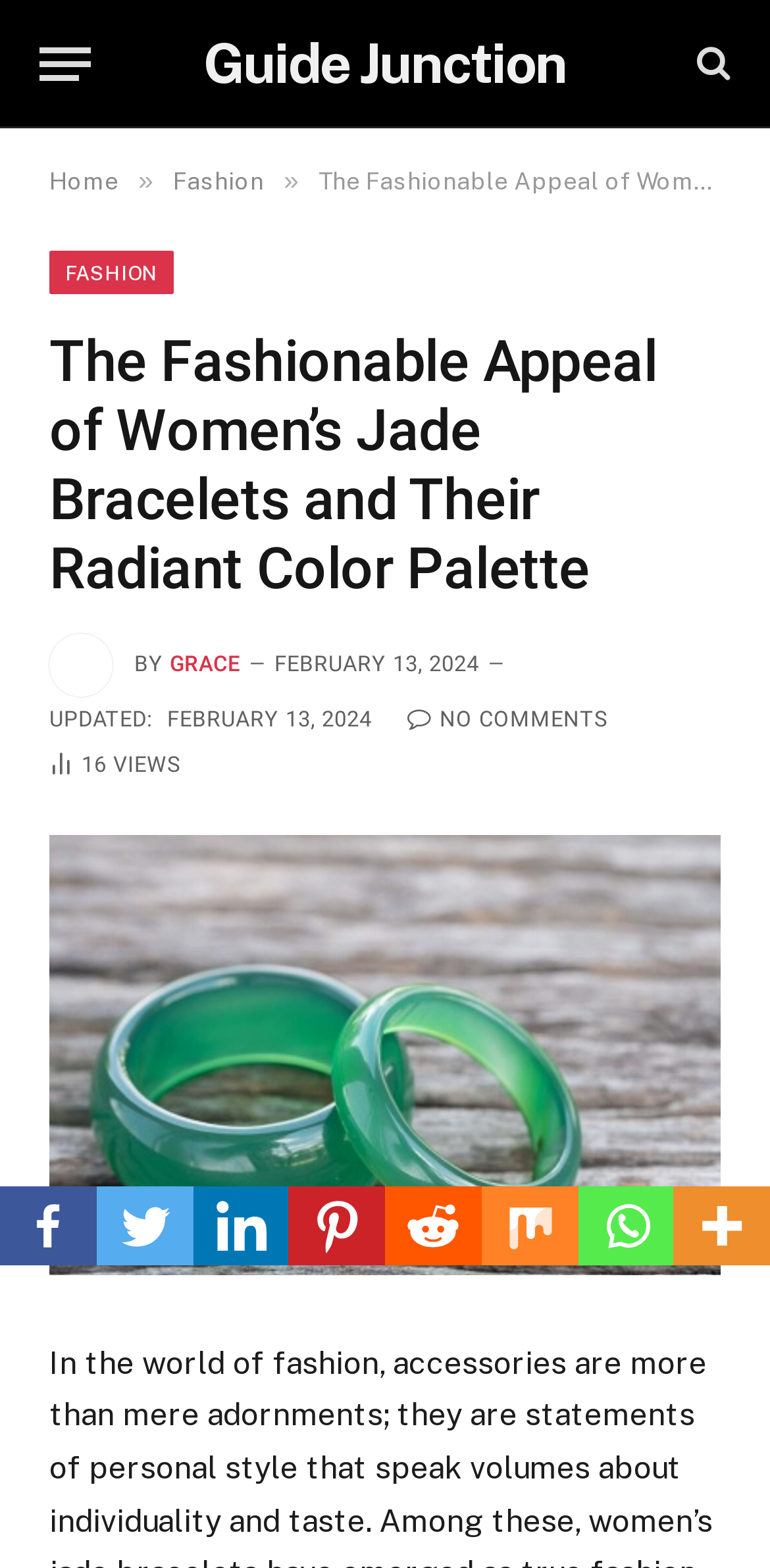What is the date of the article update?
Provide a fully detailed and comprehensive answer to the question.

The date of the article update can be found by looking at the section below the title of the article. There is a text that says 'UPDATED: FEBRUARY 13, 2024', which indicates the date of the update.